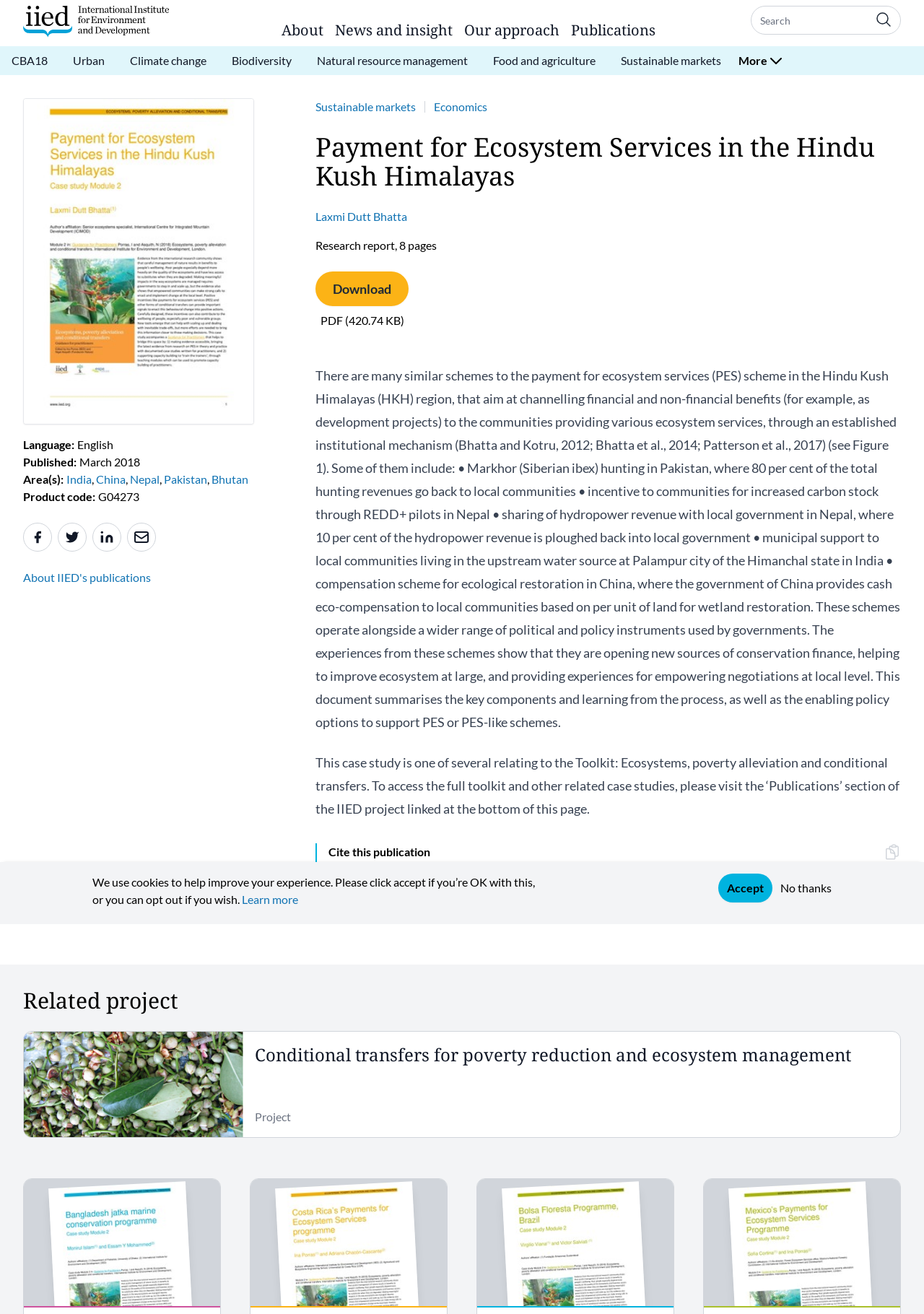Elaborate on the different components and information displayed on the webpage.

This webpage is about a research report titled "Payment for Ecosystem Services in the Hindu Kush Himalayas" published by IIED. At the top of the page, there is a navigation menu with links to "Home", "About", "News and insight", "Our approach", and "Publications". Below the navigation menu, there is a search bar and a button to submit a search query.

On the left side of the page, there are several links to related topics, including "CBA18", "Urban", "Climate change", "Biodiversity", "Natural resource management", "Food and agriculture", and "Sustainable markets". There is also a "More" button that opens a dropdown menu with additional links.

The main content of the page is an article about the research report, which includes a heading, a brief summary, and a download link for the report in PDF format. The article also includes information about the report's author, publication date, and language.

Below the article, there are several links to share the report on social media platforms, including Facebook, Twitter, LinkedIn, and email. There is also a link to "About IIED's publications" and a section with related publications.

At the bottom of the page, there is a section titled "Related project" with a link to a project called "Conditional transfers for poverty reduction and ecosystem management". This section includes a photo and a brief description of the project.

Finally, there is a cookie policy alert dialog at the bottom of the page, which informs users about the use of cookies and provides options to accept or opt out.